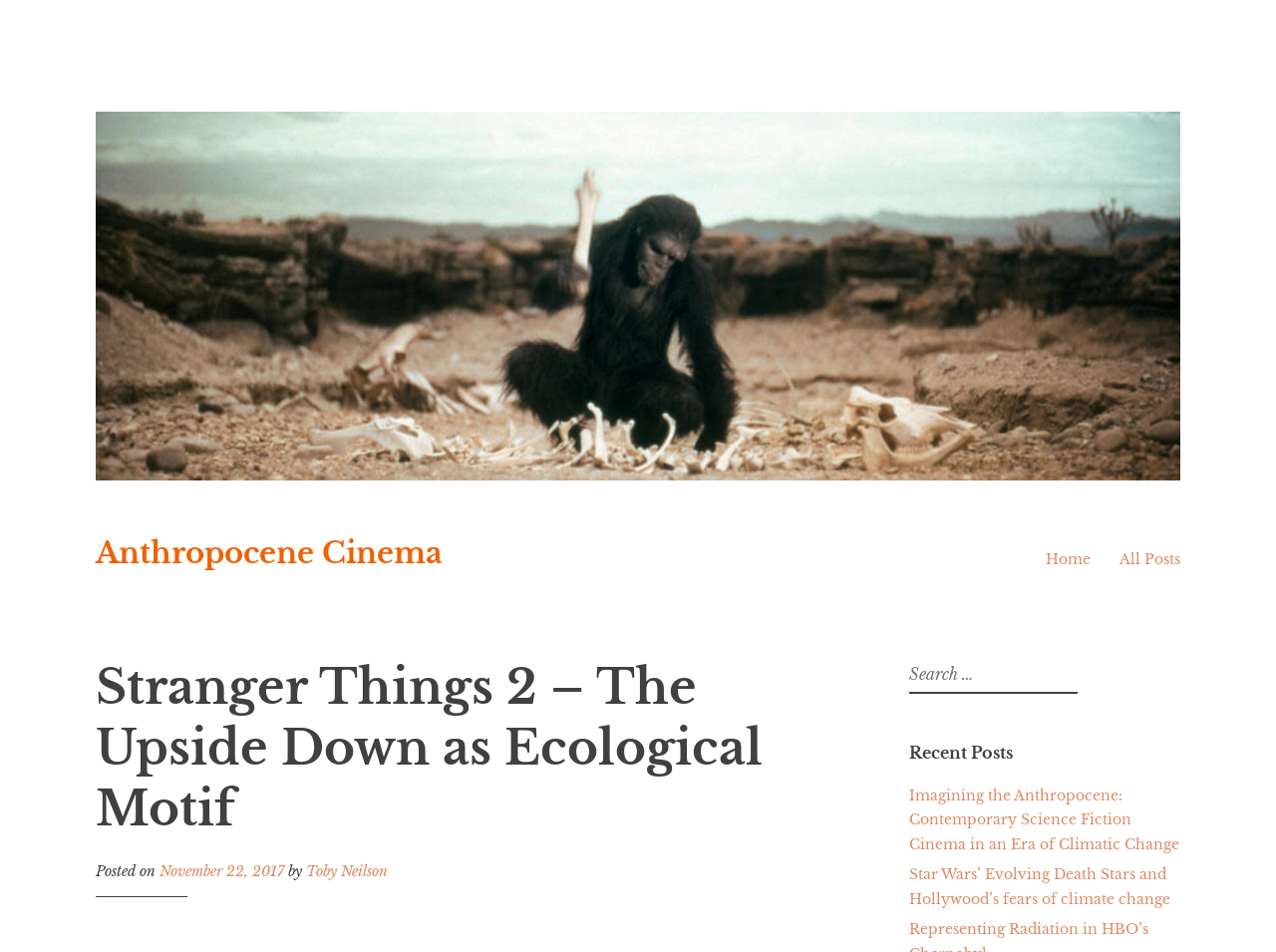Is there a search function on the webpage?
Please answer the question with as much detail and depth as you can.

I determined that there is a search function by looking at the search box and the 'Search for:' text, which are located at the top right of the webpage, indicating that users can search for content on the website.